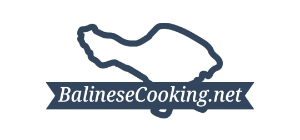What type of font is used for the text?
Answer the question with as much detail as you can, using the image as a reference.

The question asks about the type of font used for the text 'BalineseCooking.net'. The caption describes the font as stylish and playful, which suggests that it is a creative and modern font that adds to the overall aesthetic appeal of the logo.